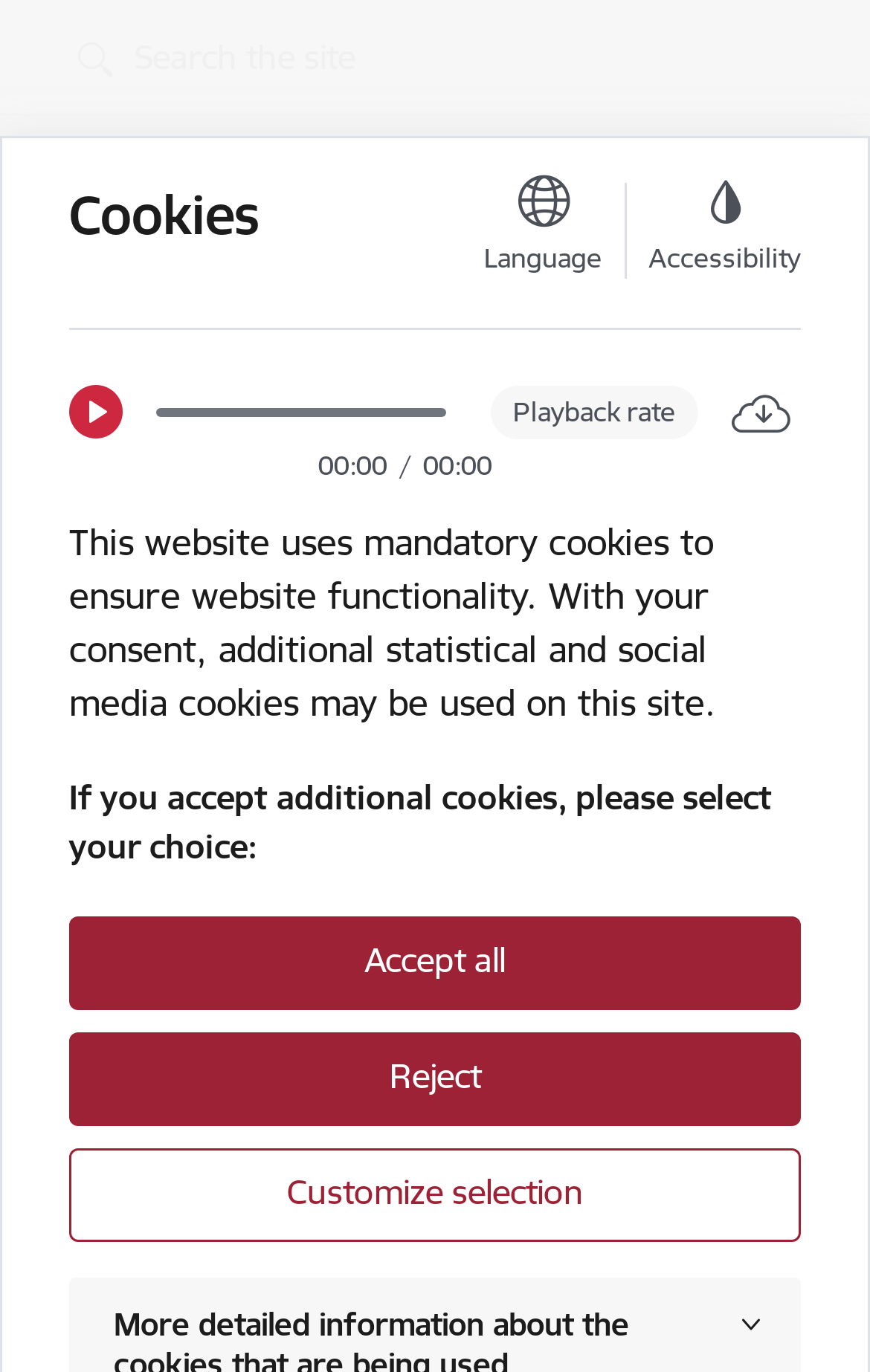Offer a detailed account of what is visible on the webpage.

This webpage is the official website of the President of Latvia, Valsts prezidenta kanceleja. At the top left corner, there is a heading "Cookies" and a link to "Accessibility" on the top right corner. Below the heading "Cookies", there is a language selection option and a play button with a playback rate control and a download button to the right. 

A timer is displayed in the middle, showing the time "00:00". To the right of the timer, there is a slash symbol. Below the timer, there is a paragraph of text explaining the use of cookies on the website. 

Underneath the paragraph, there is a prompt asking users to select their choice regarding additional cookies, with options to "Accept all", "Reject", or "Customize selection". 

On the top left corner, there is a link to "Skip to page content". A search box spans across the top of the page, with a logo of the President's office, Valsts prezidenta kanceleja, inside it. 

Below the search box, there is a heading "Edgars Rinkēvičs", the President of Latvia, with links to his speeches, agenda, news, and photo and video galleries.